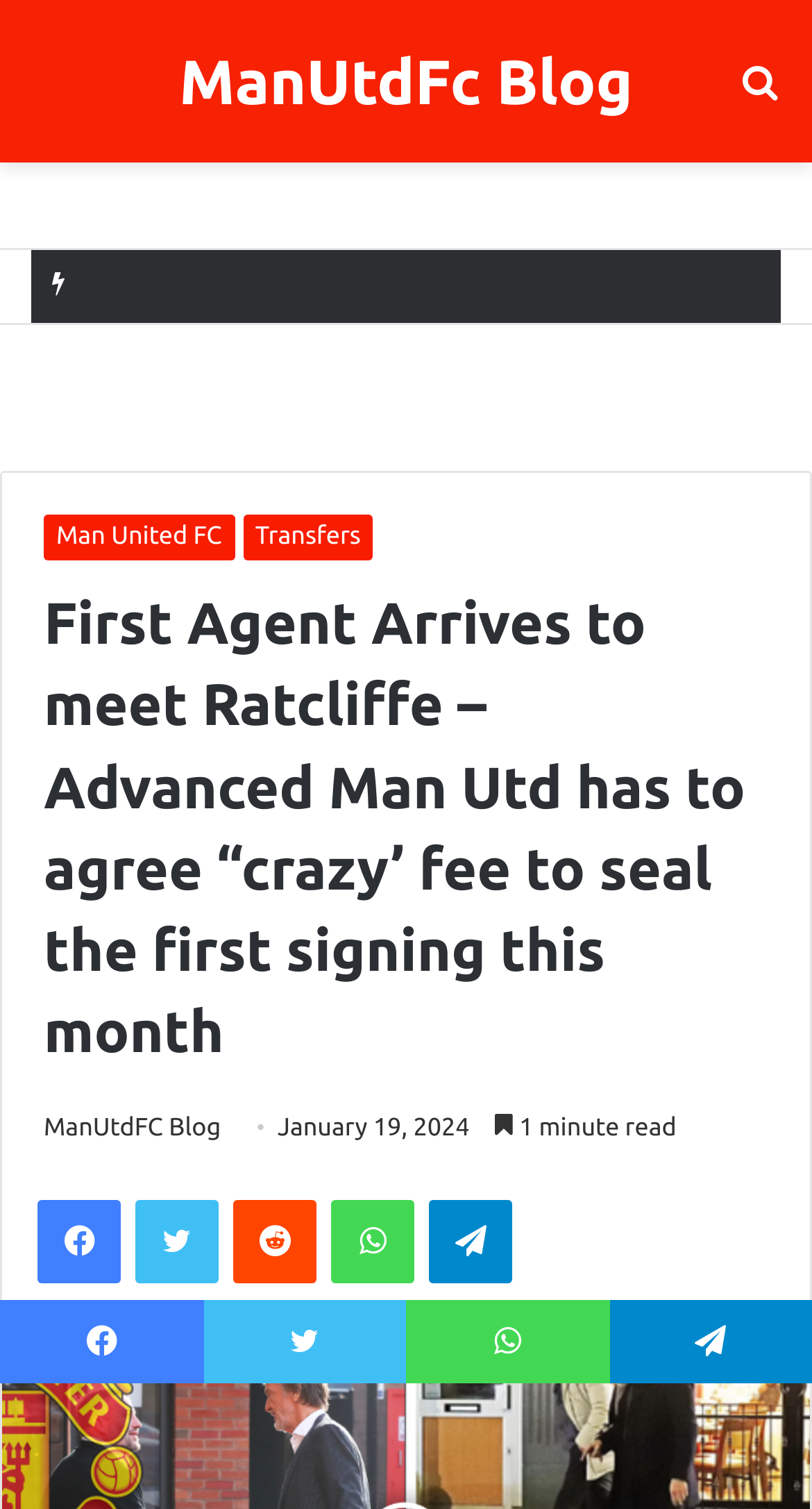Identify the bounding box for the described UI element. Provide the coordinates in (top-left x, top-left y, bottom-right x, bottom-right y) format with values ranging from 0 to 1: ManUtdFc Blog

[0.221, 0.019, 0.78, 0.088]